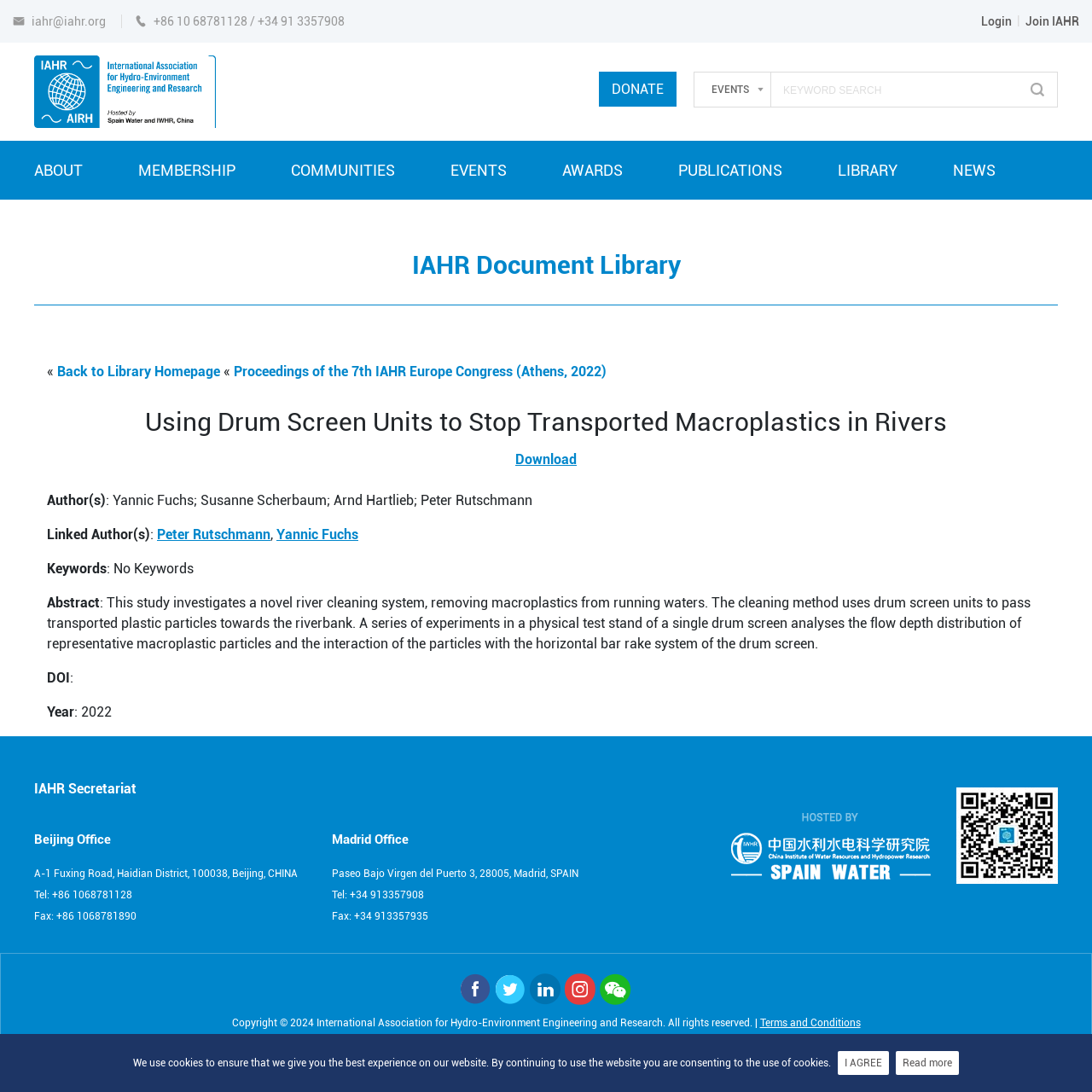Can you identify the bounding box coordinates of the clickable region needed to carry out this instruction: 'Contact the Beijing Office'? The coordinates should be four float numbers within the range of 0 to 1, stated as [left, top, right, bottom].

[0.031, 0.795, 0.273, 0.805]